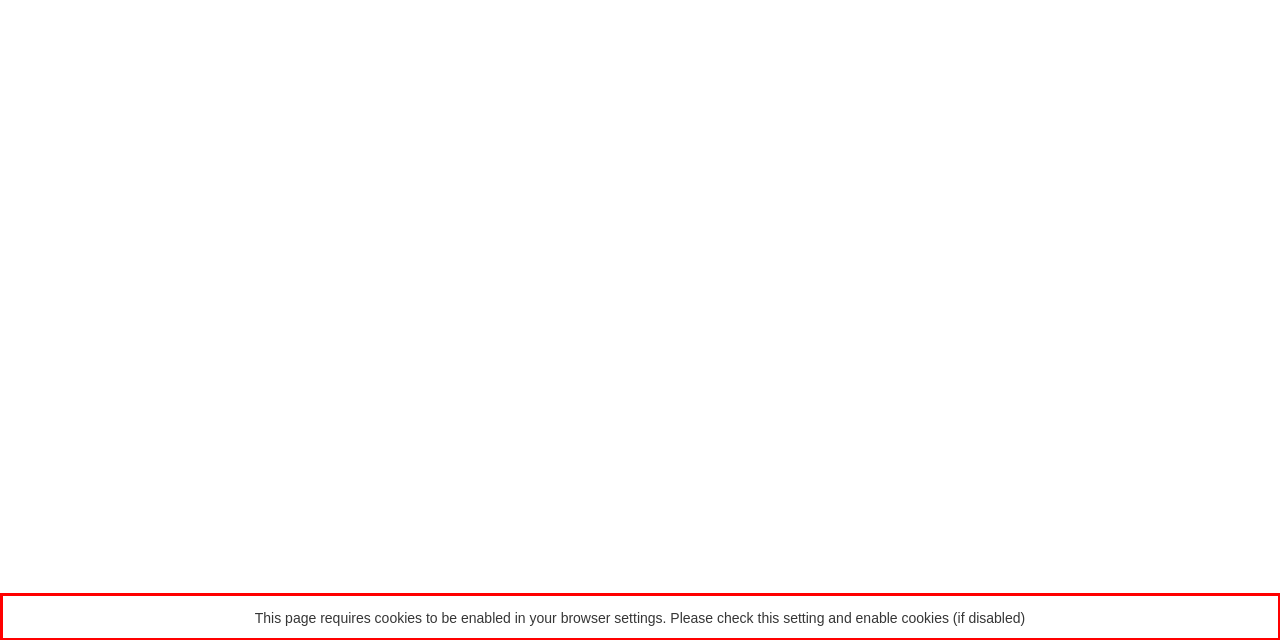Identify and transcribe the text content enclosed by the red bounding box in the given screenshot.

This page requires cookies to be enabled in your browser settings. Please check this setting and enable cookies (if disabled)